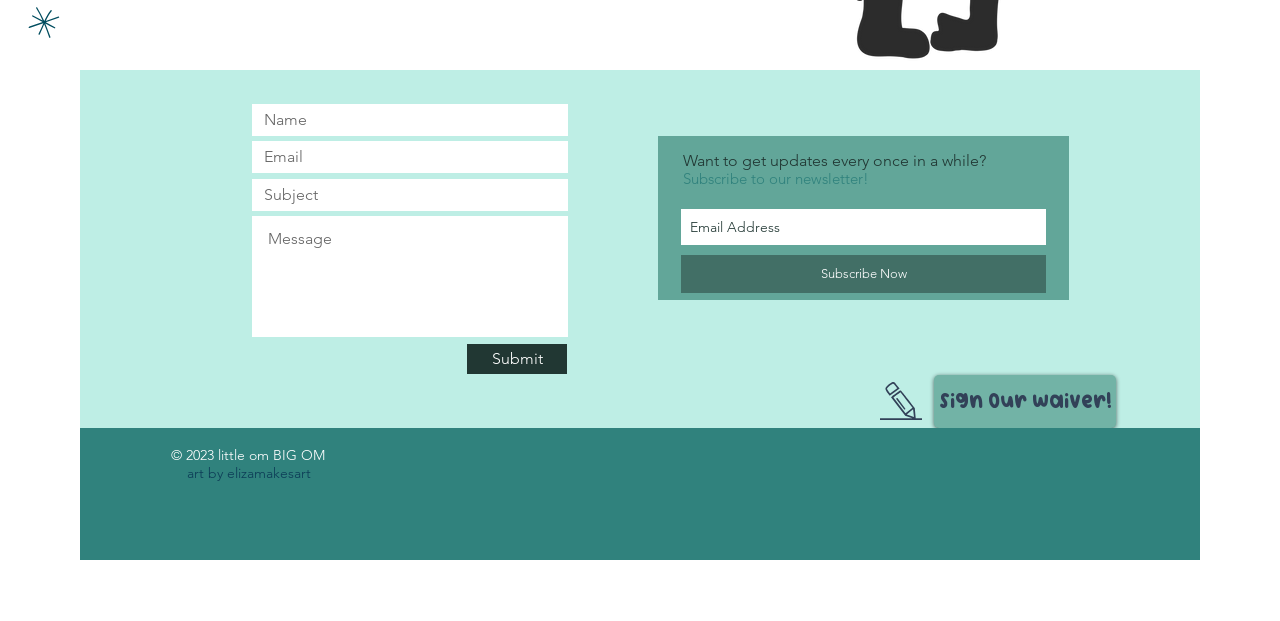What is the purpose of the links at the bottom? Based on the screenshot, please respond with a single word or phrase.

Social media